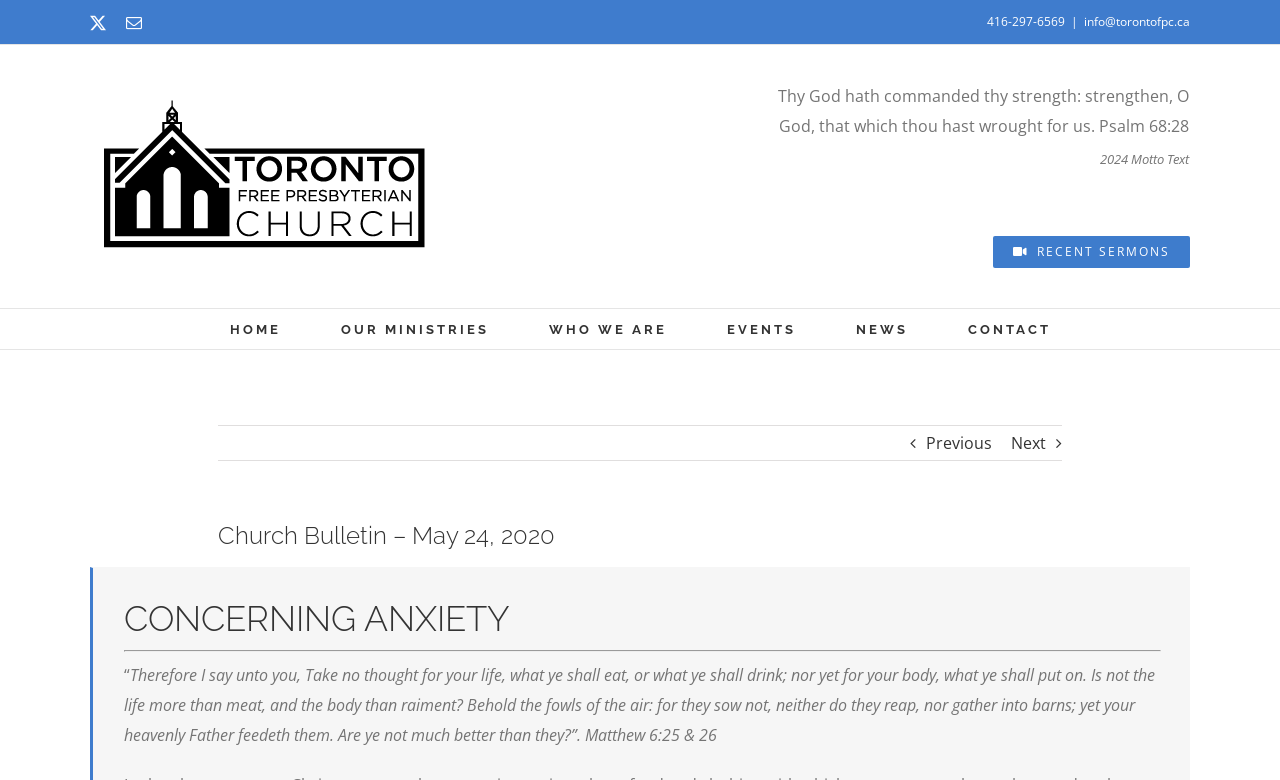What is the title of the church bulletin?
Based on the visual content, answer with a single word or a brief phrase.

Church Bulletin – May 24, 2020